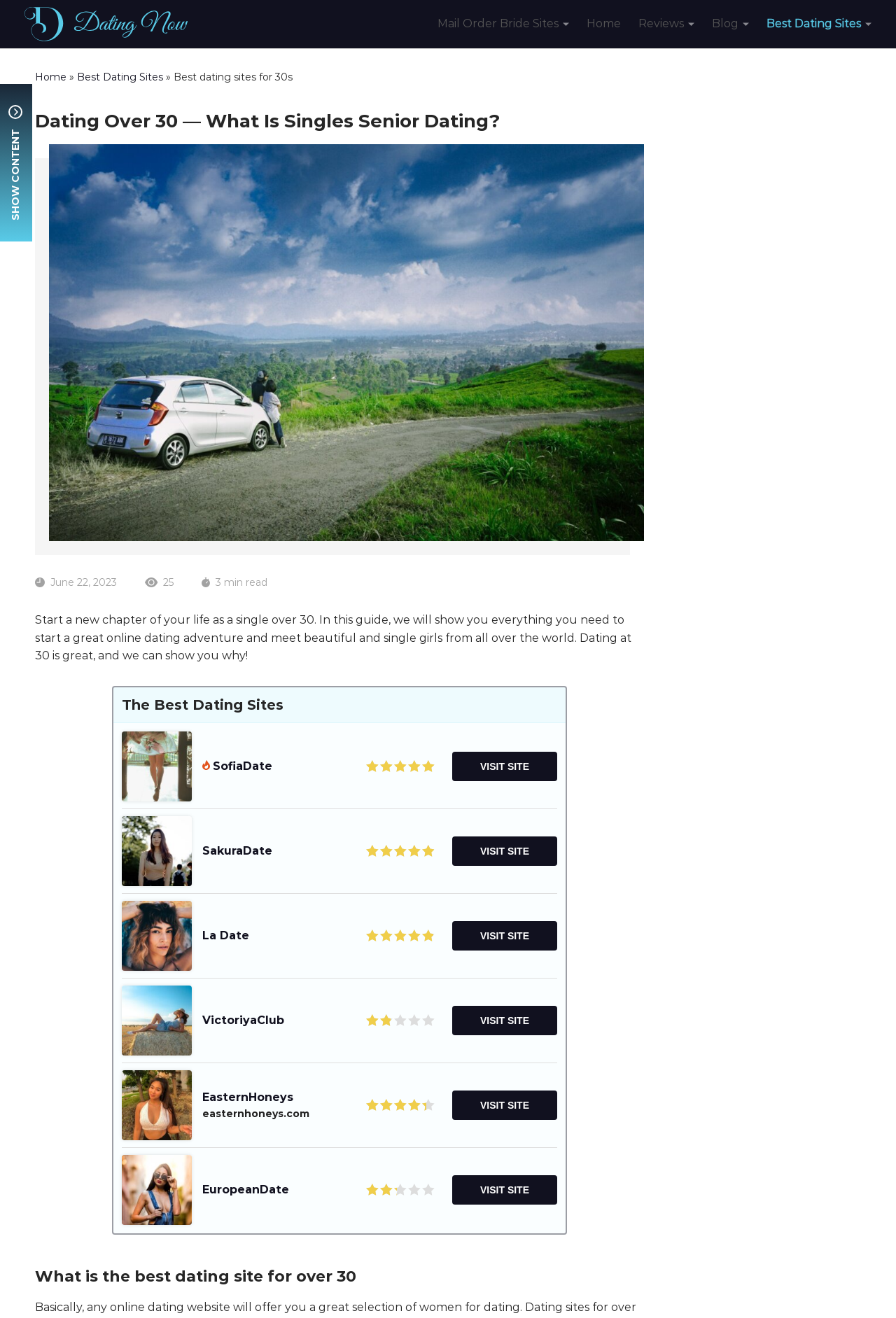Identify the bounding box coordinates of the section that should be clicked to achieve the task described: "Click the 'VISIT SITE' button for SofiaDate".

[0.505, 0.57, 0.622, 0.593]